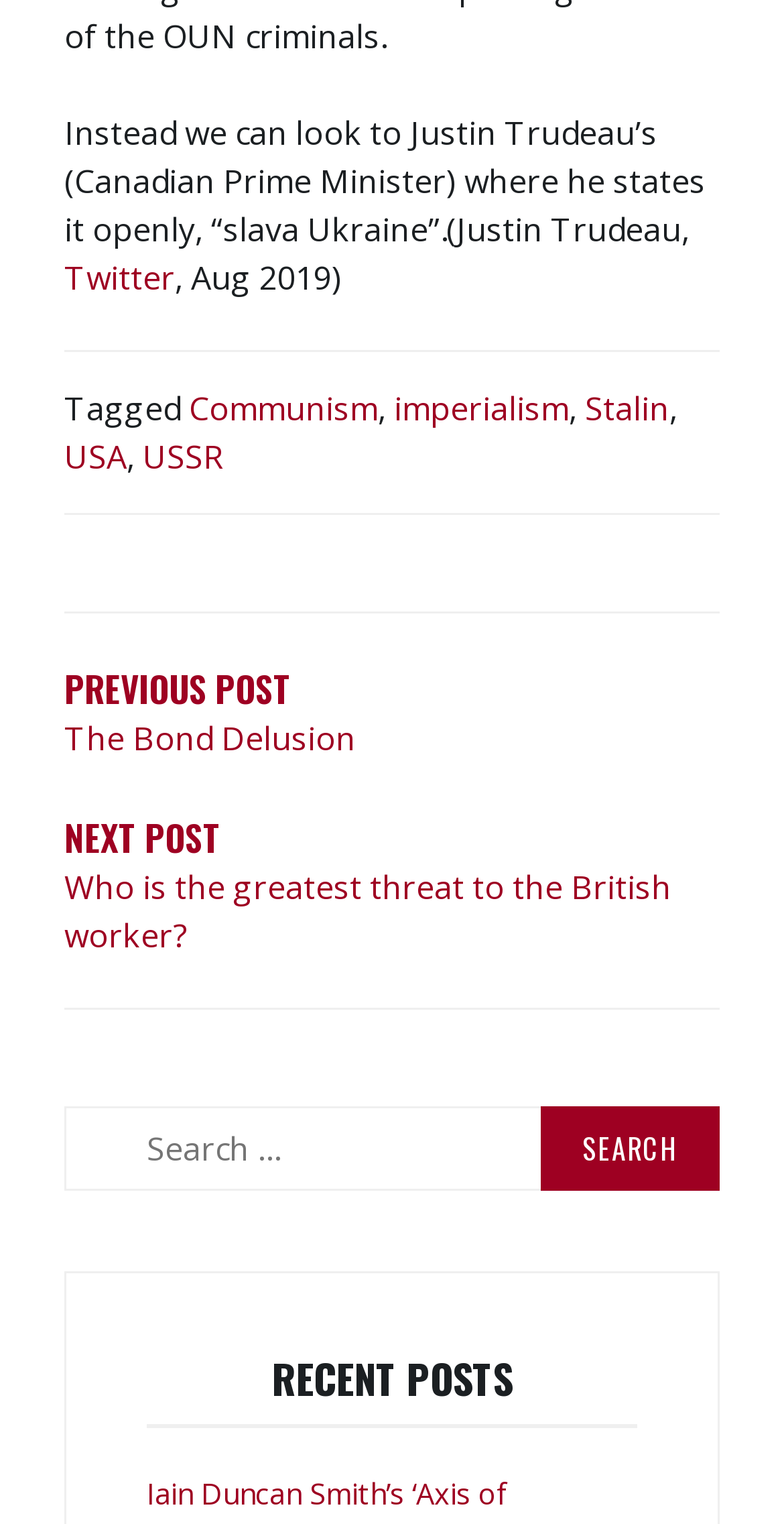What are the navigation options?
Look at the webpage screenshot and answer the question with a detailed explanation.

The answer can be found in the navigation section, which contains links to 'PREVIOUS POST The Bond Delusion' and 'NEXT POST Who is the greatest threat to the British worker?'.